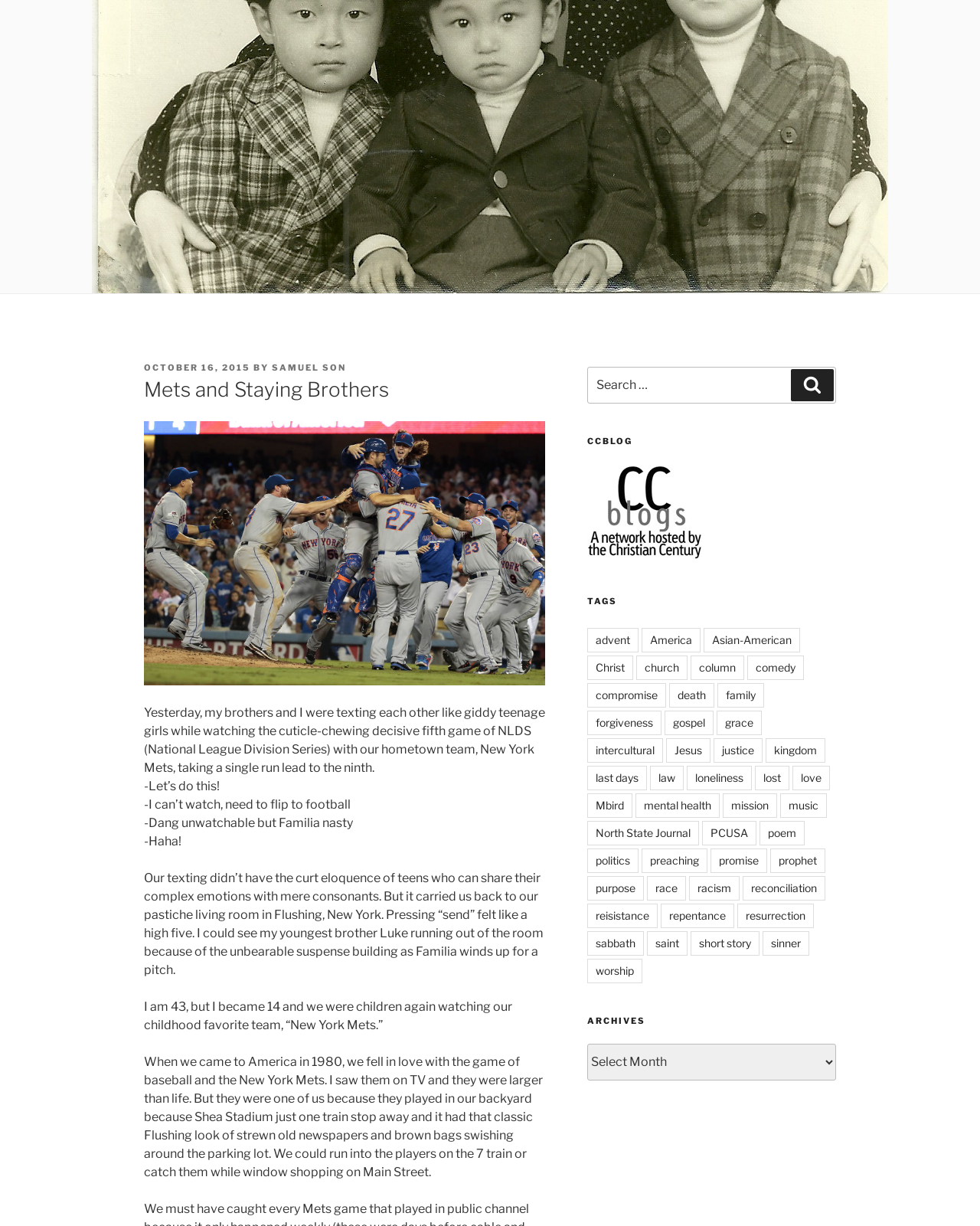Identify the bounding box coordinates for the UI element described as: "worship". The coordinates should be provided as four floats between 0 and 1: [left, top, right, bottom].

[0.599, 0.782, 0.655, 0.802]